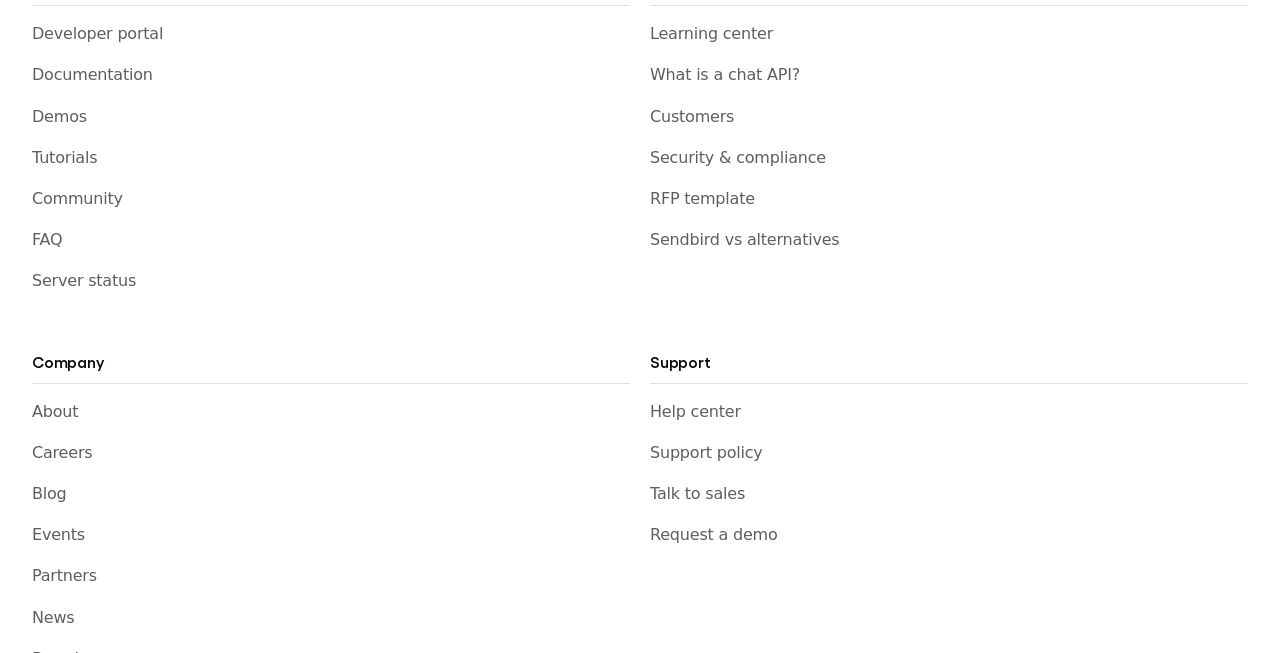Identify the bounding box coordinates of the clickable section necessary to follow the following instruction: "Learn about what is a chat API". The coordinates should be presented as four float numbers from 0 to 1, i.e., [left, top, right, bottom].

[0.508, 0.099, 0.975, 0.131]